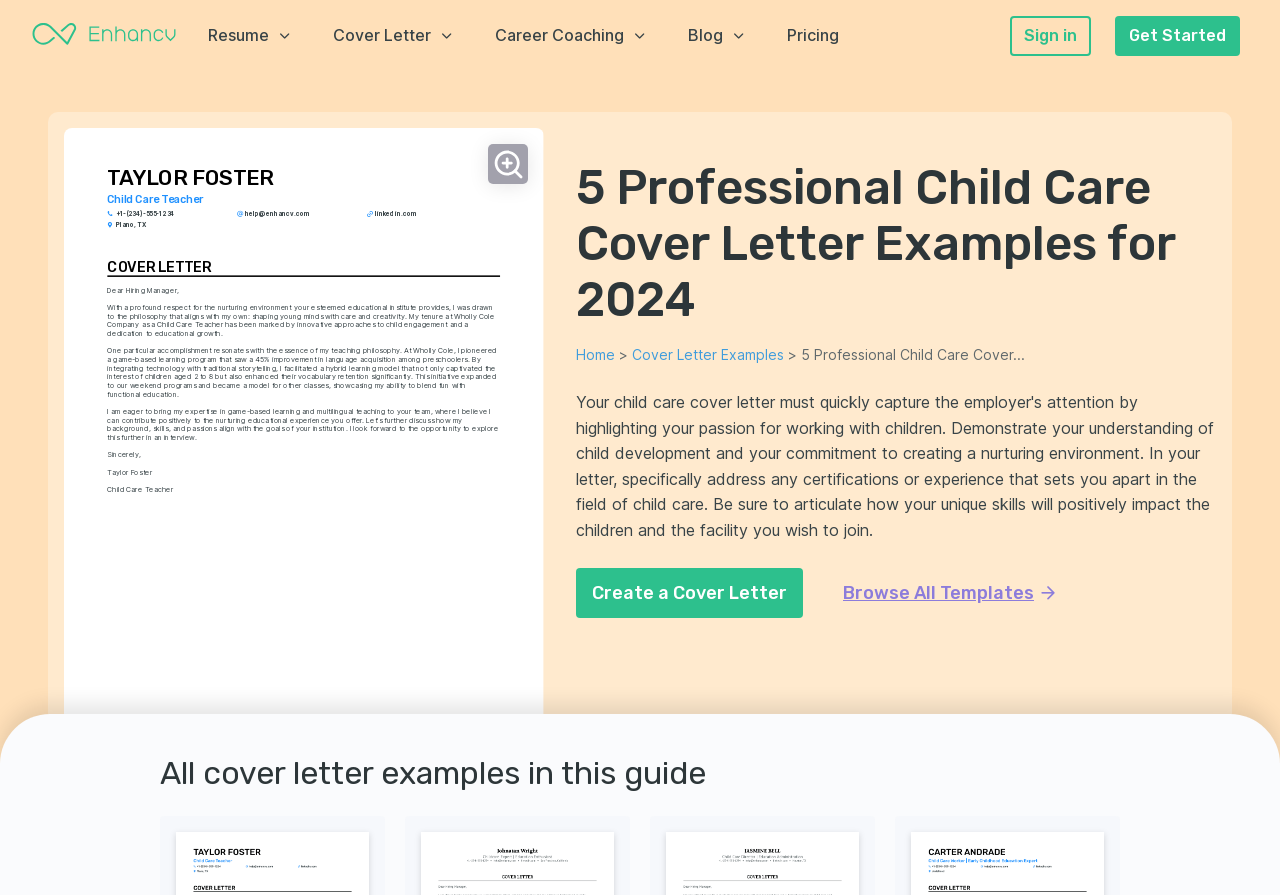What is the email address provided in the first cover letter example?
Using the image as a reference, give an elaborate response to the question.

The email address provided in the first cover letter example is help@enhancv.com, as indicated by the text 'help@enhancv.com'.